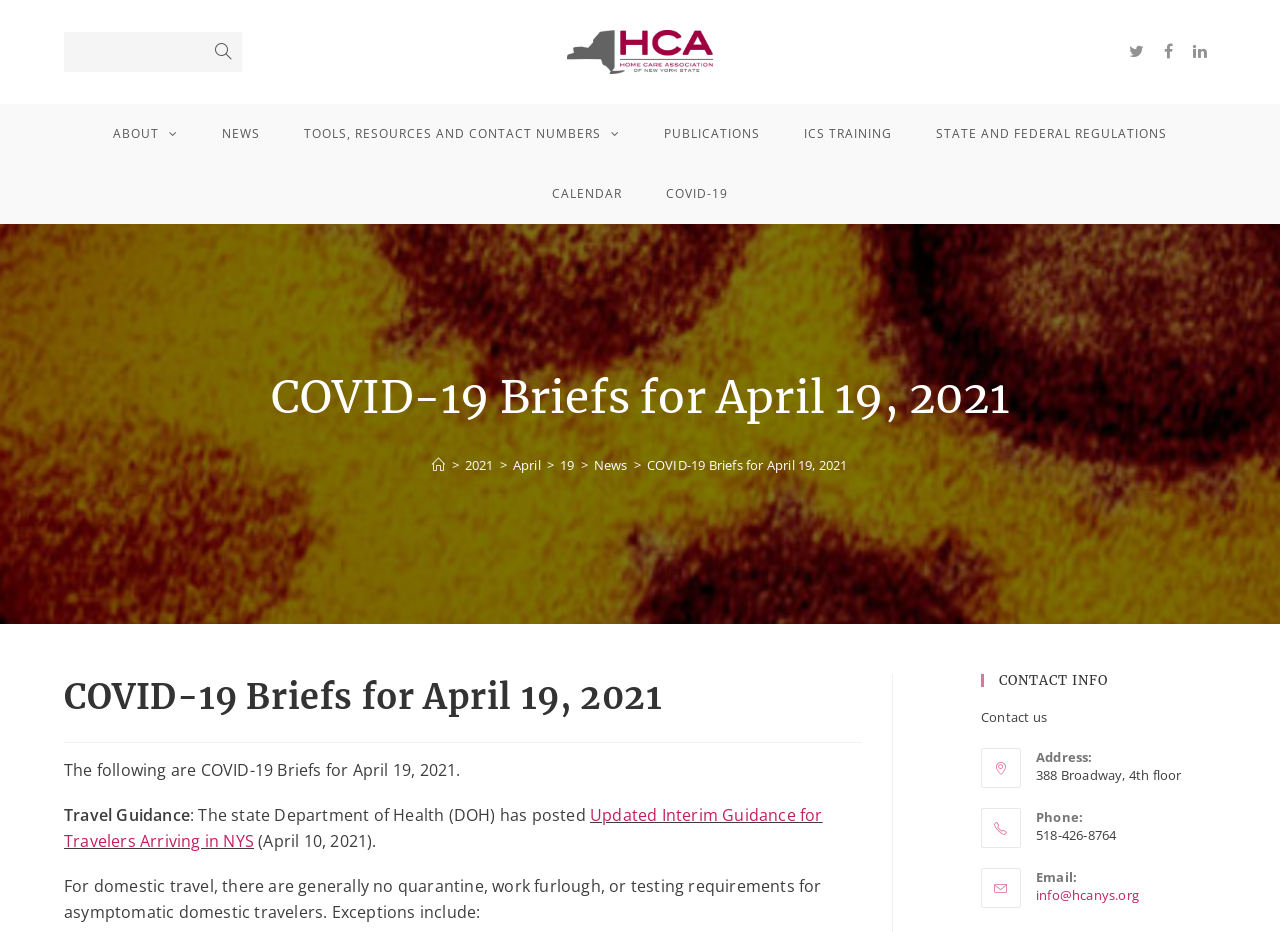Pinpoint the bounding box coordinates of the clickable element needed to complete the instruction: "view about page". The coordinates should be provided as four float numbers between 0 and 1: [left, top, right, bottom].

[0.071, 0.112, 0.156, 0.176]